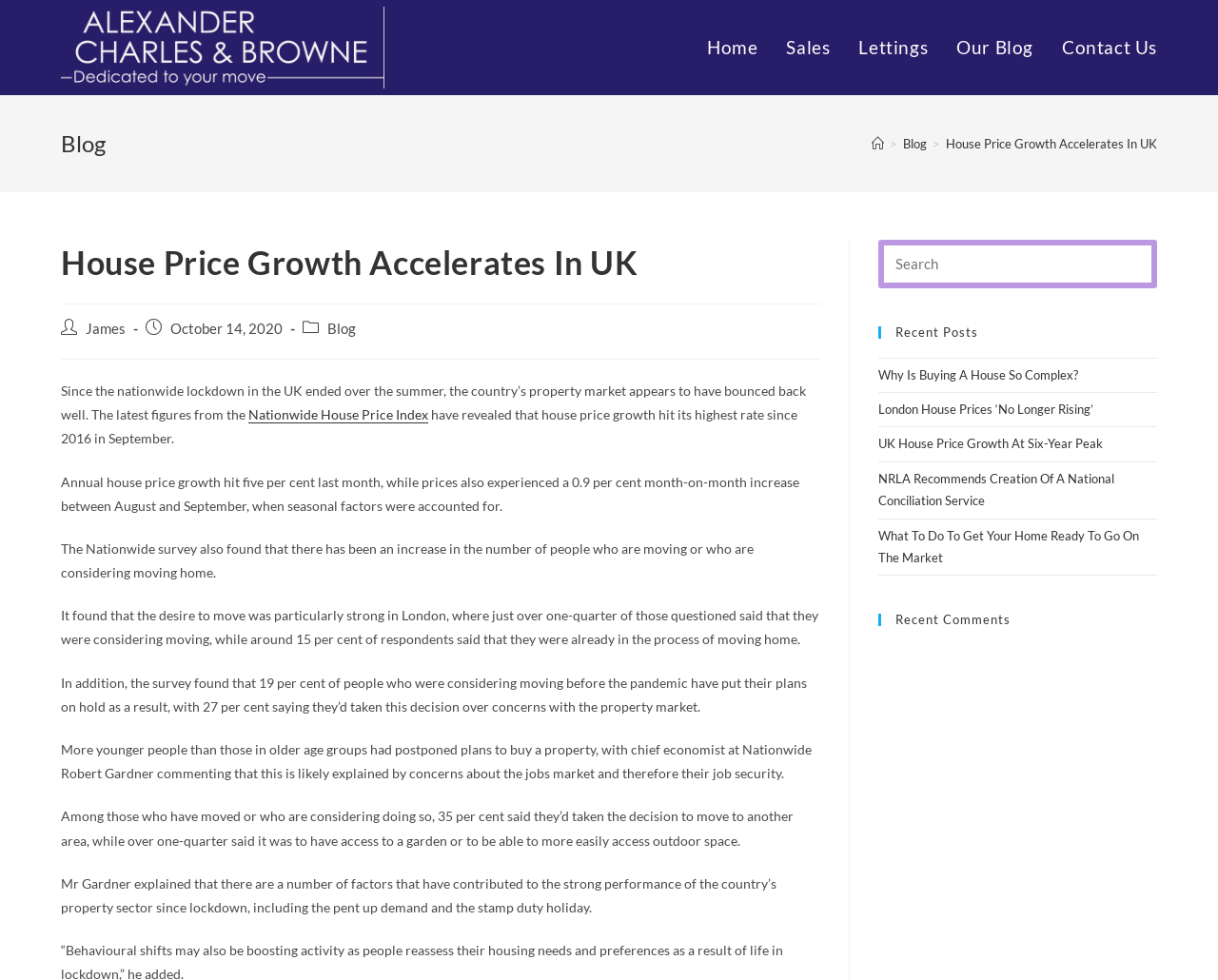Determine the coordinates of the bounding box that should be clicked to complete the instruction: "Click the 'Contact Us' link". The coordinates should be represented by four float numbers between 0 and 1: [left, top, right, bottom].

[0.86, 0.0, 0.962, 0.097]